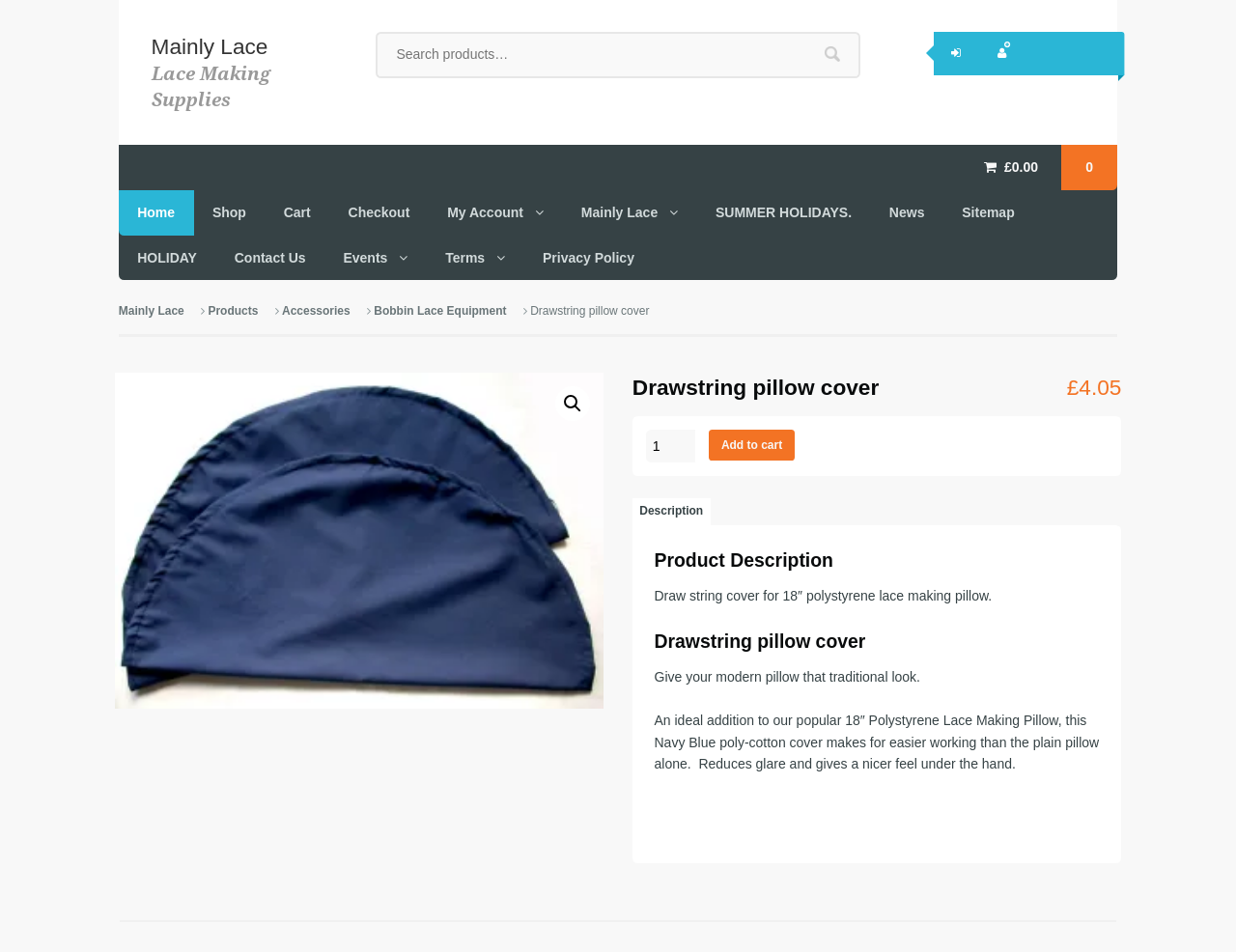Provide the bounding box coordinates for the UI element that is described as: "parent_node: Search name="s" placeholder="Search products…"".

[0.305, 0.035, 0.695, 0.08]